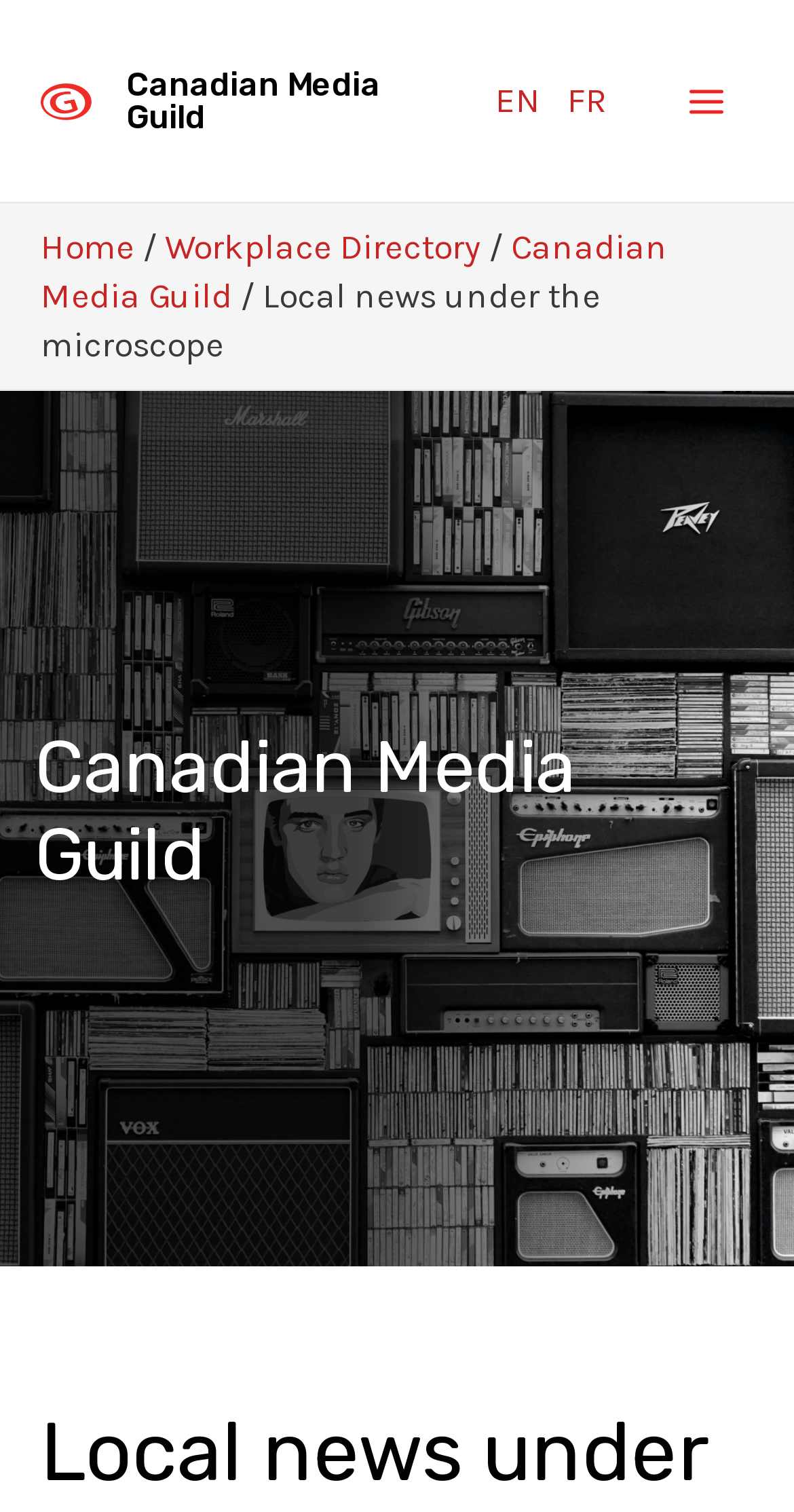What is the purpose of the 'MAIN MENU' button?
Answer the question with just one word or phrase using the image.

To expand or collapse the menu